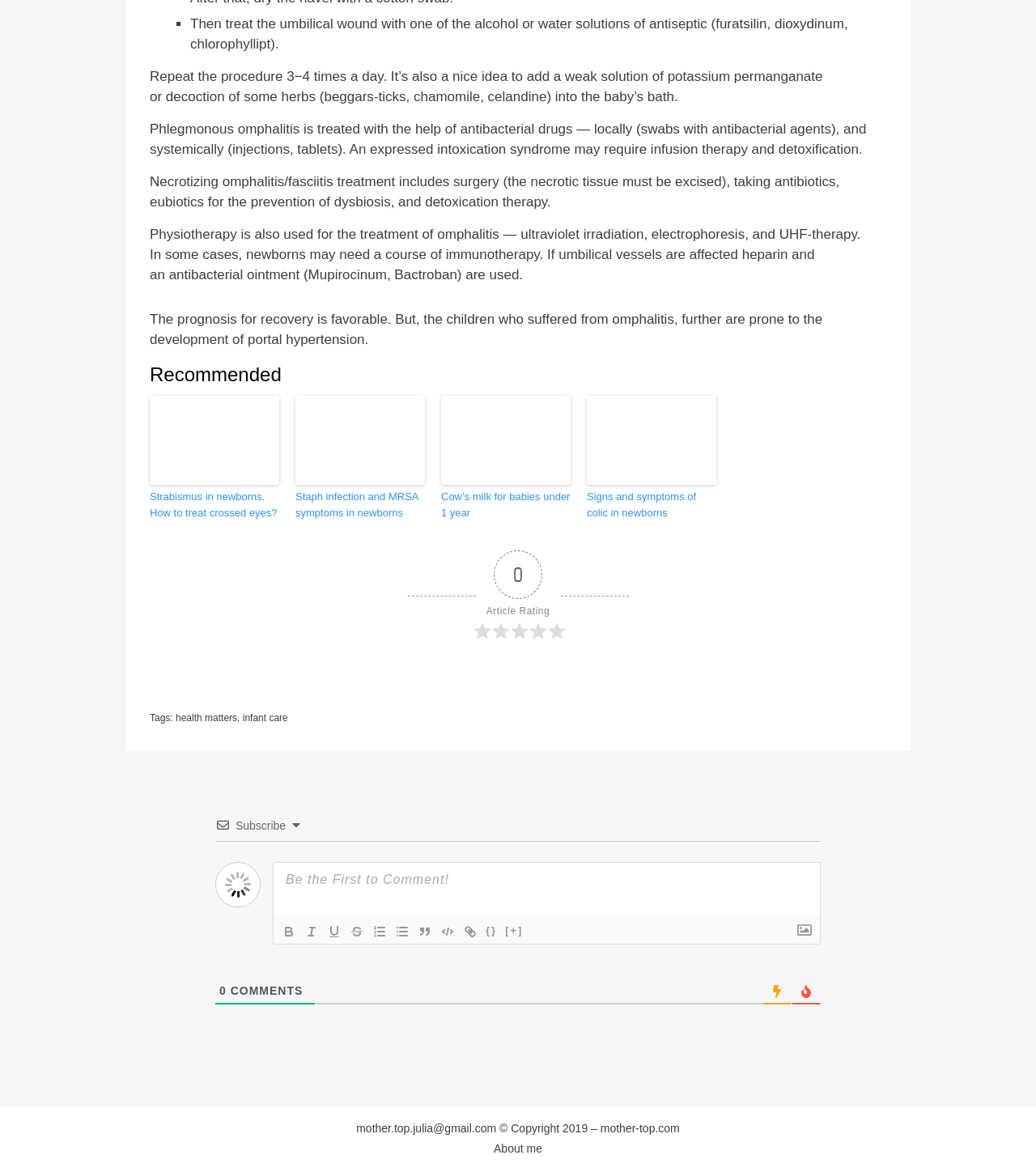What is the purpose of physiotherapy in treating omphalitis?
Based on the screenshot, respond with a single word or phrase.

To aid in treatment